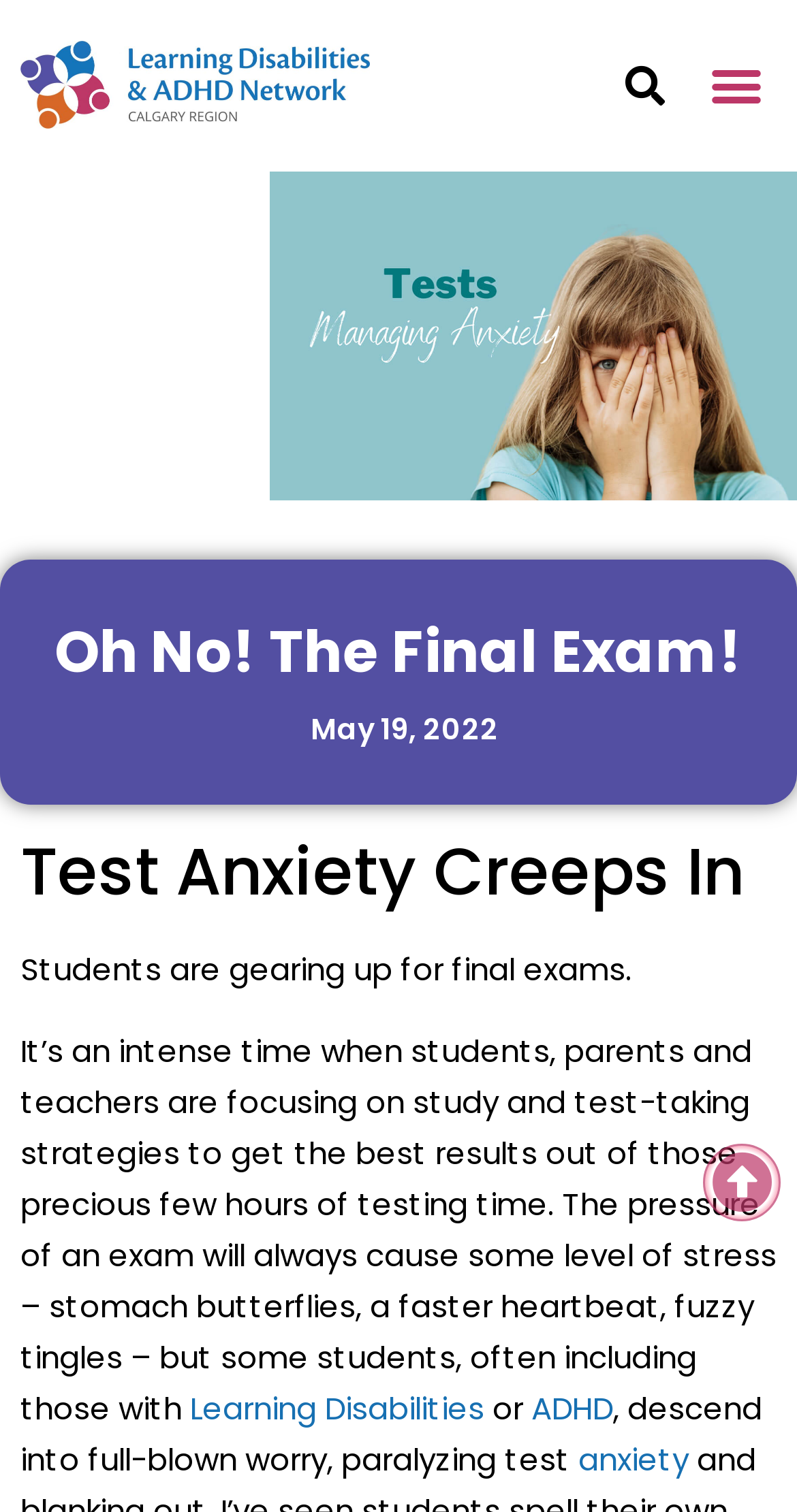From the element description: "Learning Disabilities", extract the bounding box coordinates of the UI element. The coordinates should be expressed as four float numbers between 0 and 1, in the order [left, top, right, bottom].

[0.238, 0.917, 0.608, 0.945]